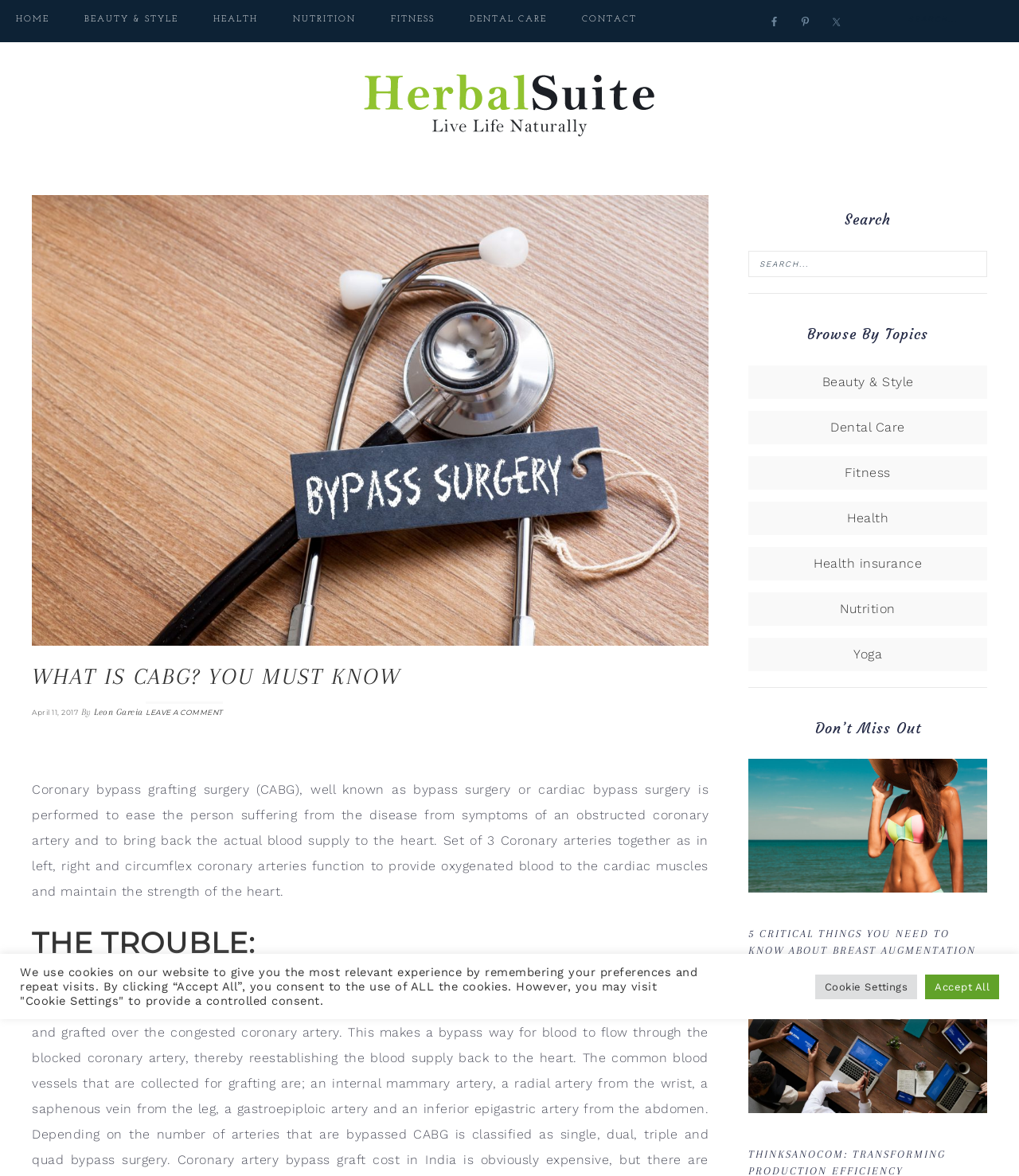Determine the bounding box coordinates for the area that should be clicked to carry out the following instruction: "Read the article about breast augmentation".

[0.734, 0.645, 0.969, 0.825]